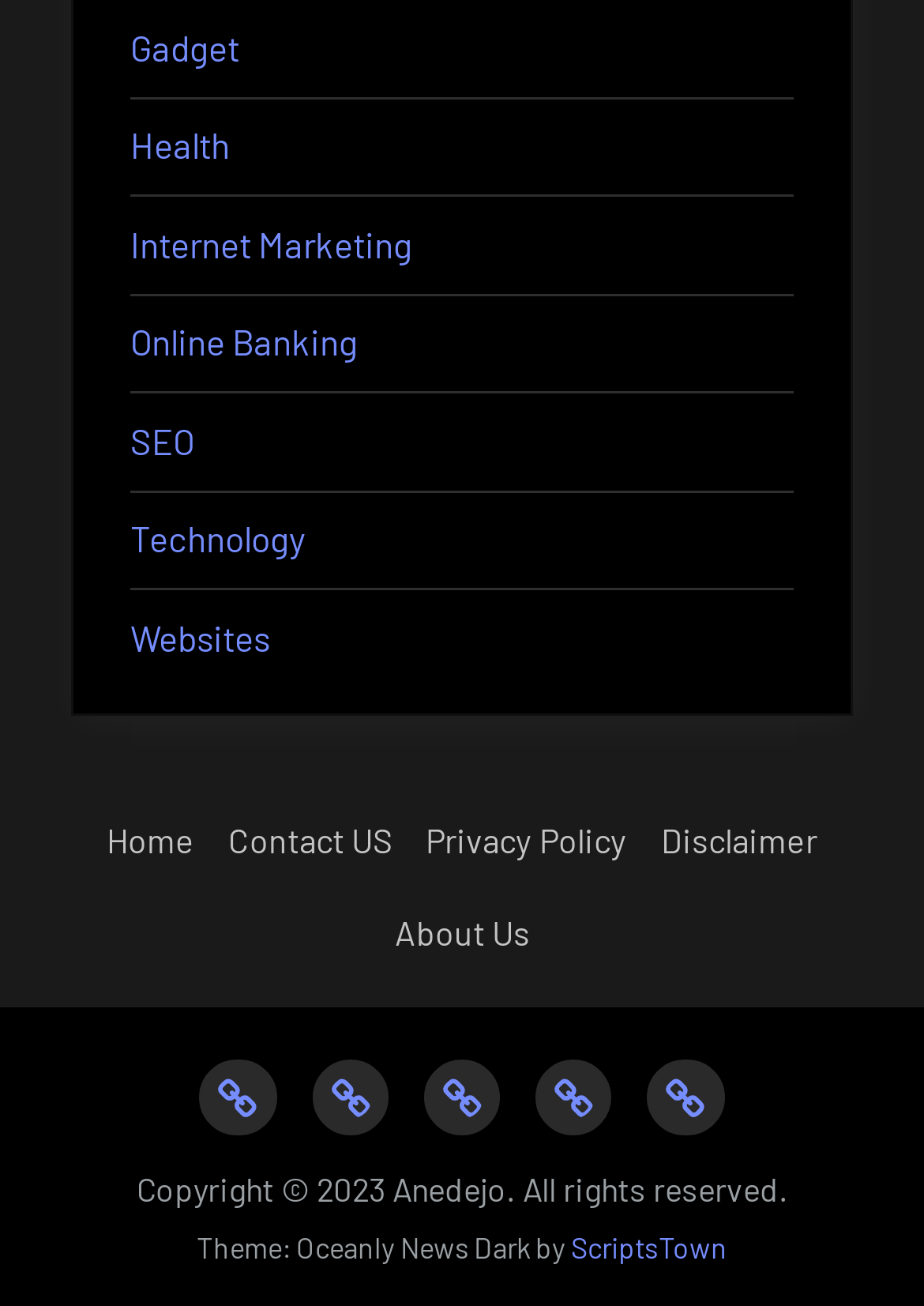How many social links are available on the webpage?
Refer to the image and respond with a one-word or short-phrase answer.

5